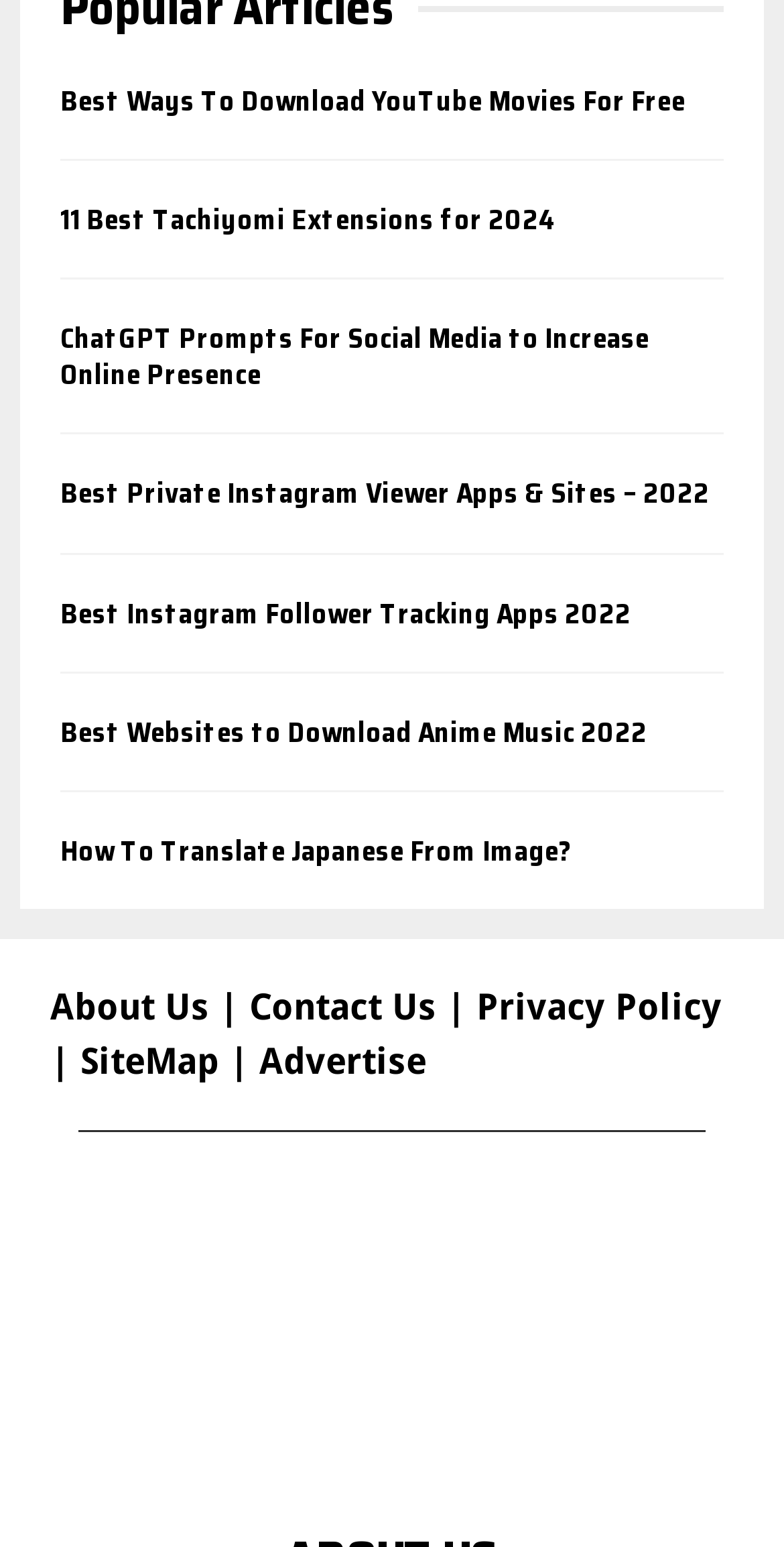Find the bounding box coordinates of the element to click in order to complete the given instruction: "Learn about the best Tachiyomi extensions for 2024."

[0.077, 0.127, 0.71, 0.156]